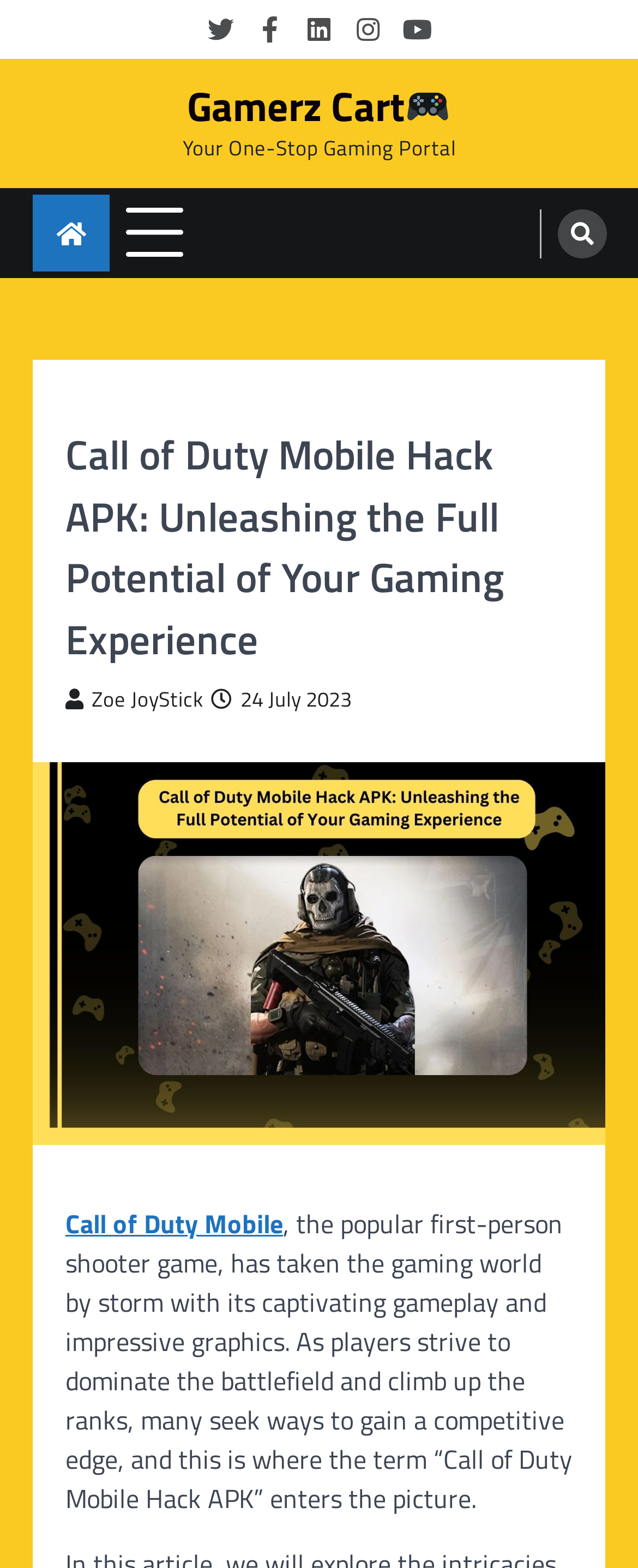Please locate and generate the primary heading on this webpage.

Call of Duty Mobile Hack APK: Unleashing the Full Potential of Your Gaming Experience